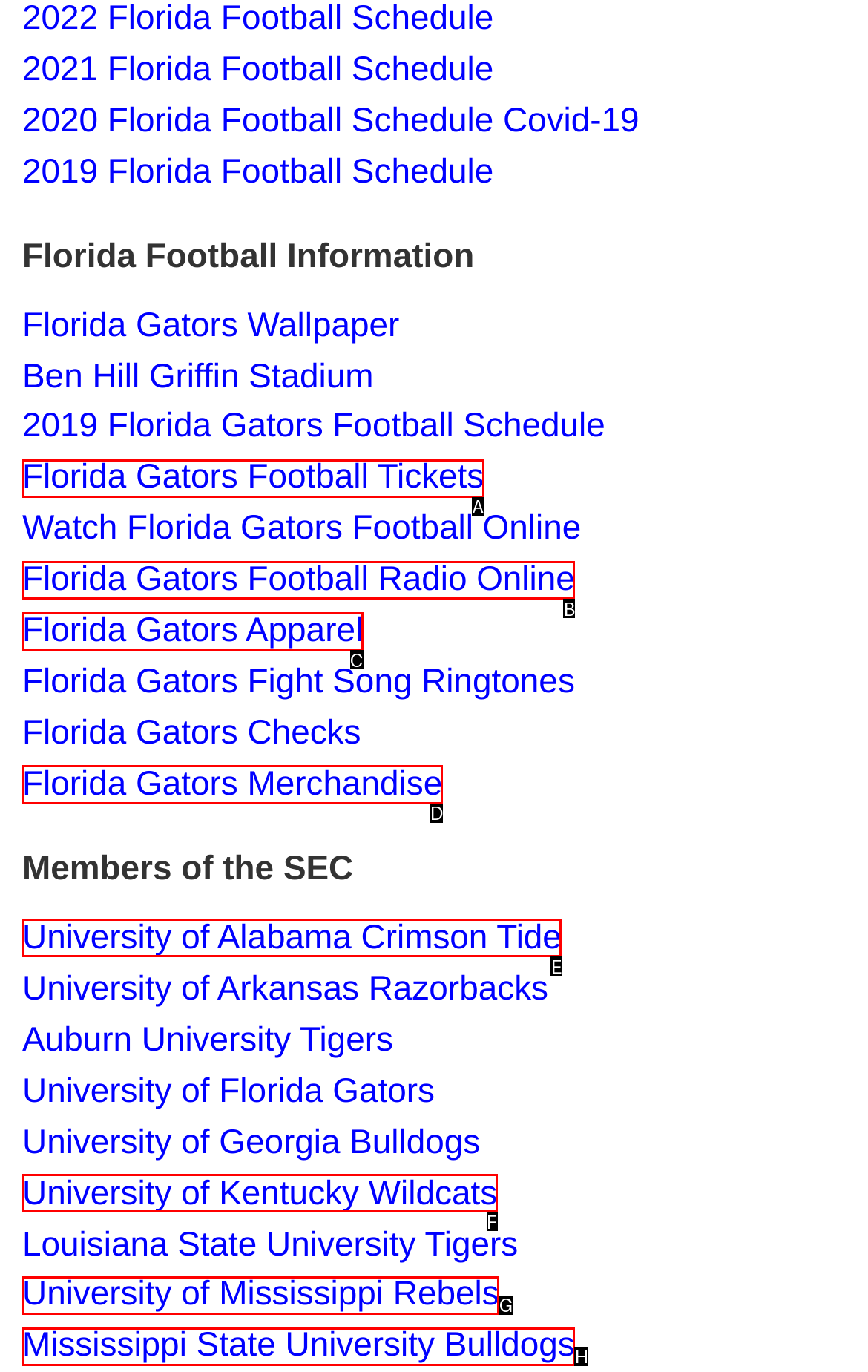Given the instruction: Check out Florida Gators Merchandise, which HTML element should you click on?
Answer with the letter that corresponds to the correct option from the choices available.

D